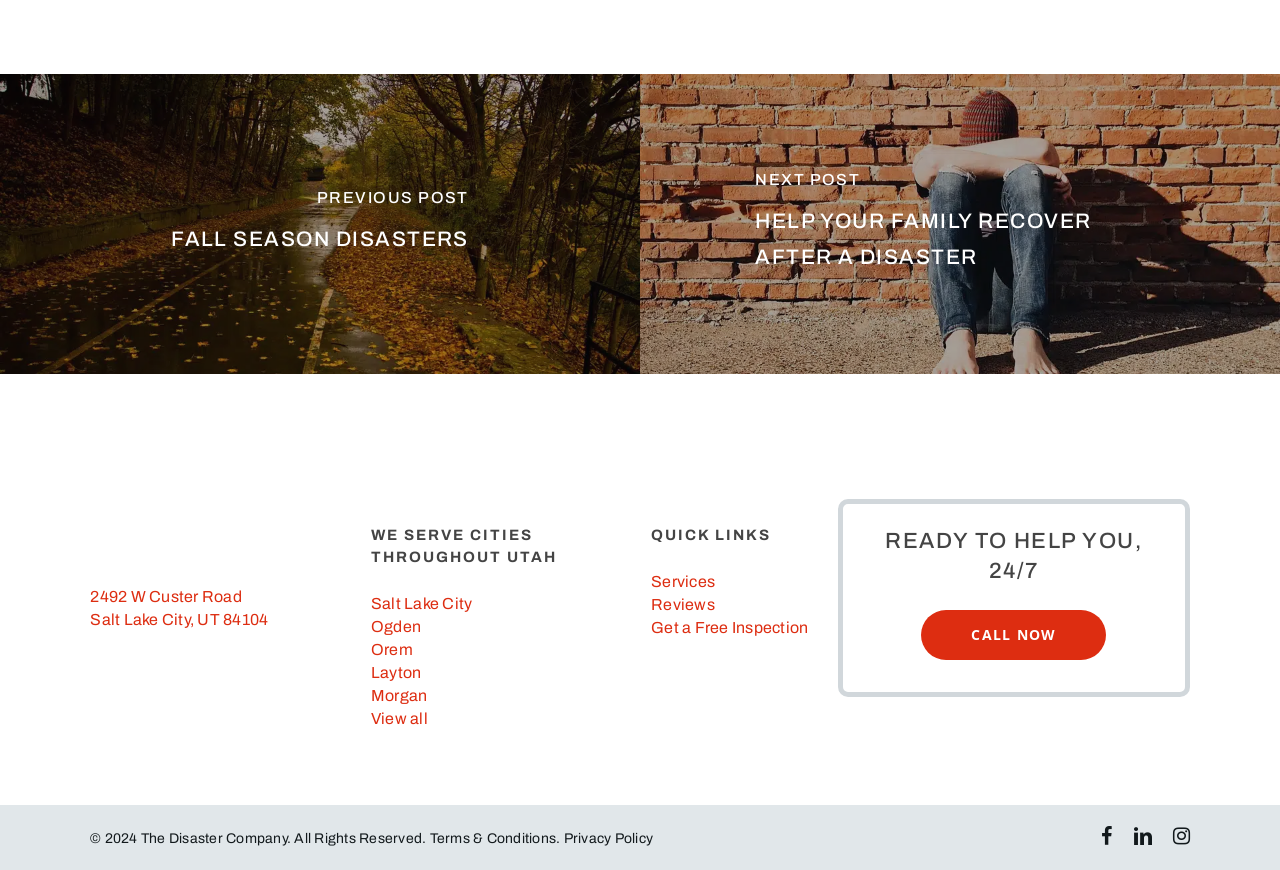Identify the bounding box coordinates of the element to click to follow this instruction: 'Visit Facebook page'. Ensure the coordinates are four float values between 0 and 1, provided as [left, top, right, bottom].

[0.86, 0.948, 0.869, 0.976]